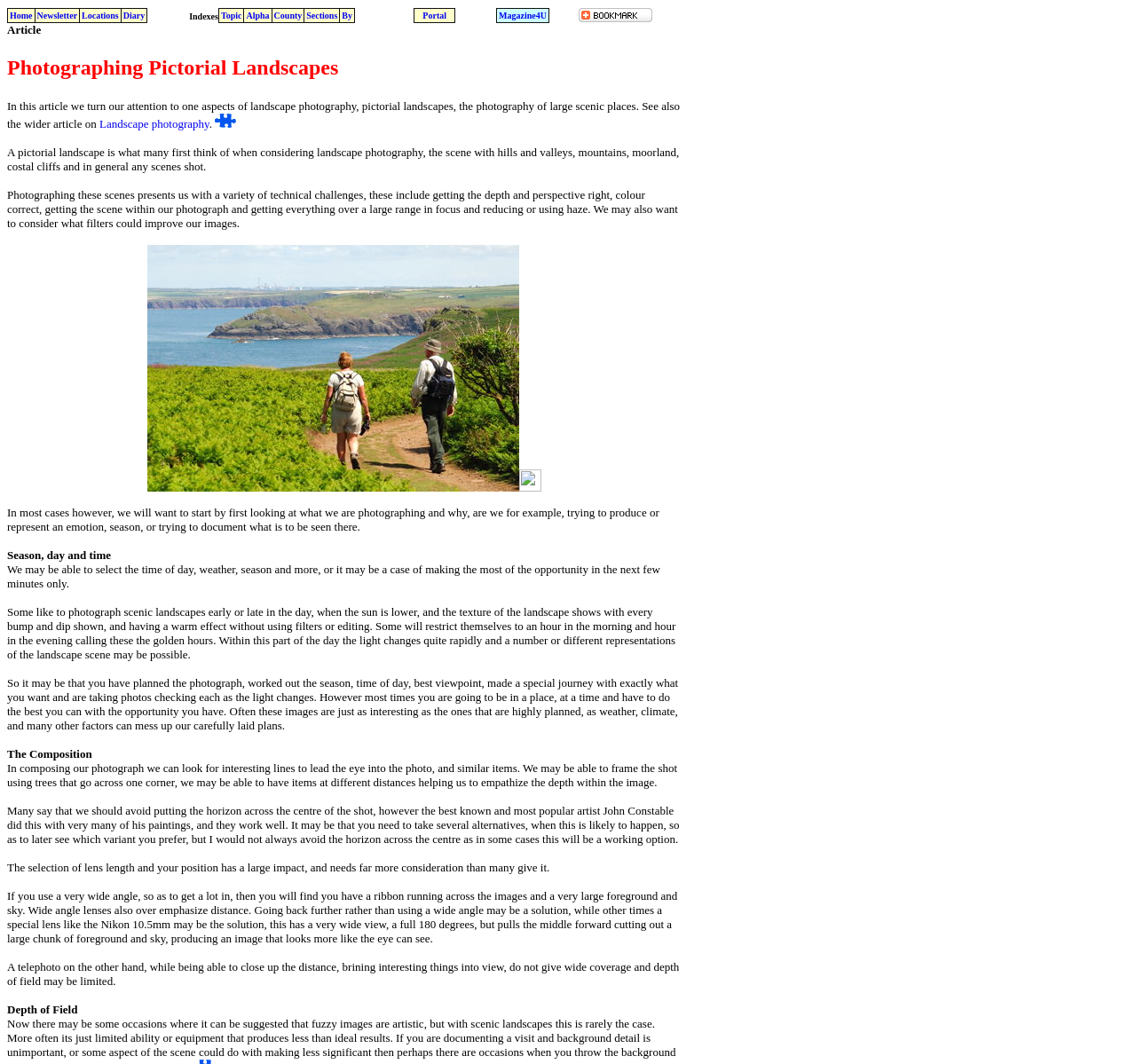Give a one-word or short phrase answer to this question: 
What is the effect of using a wide-angle lens?

Overemphasizes distance